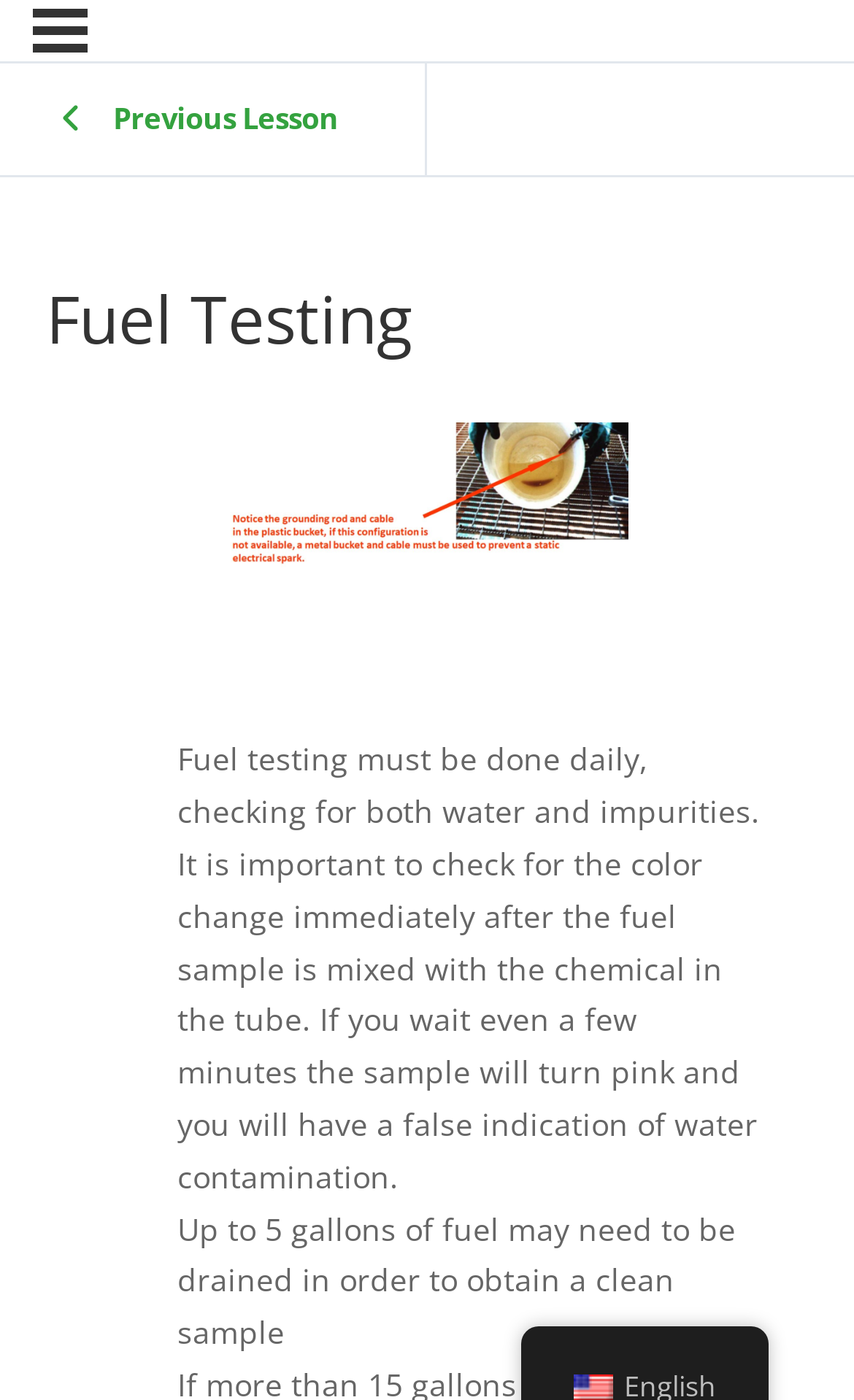What is the purpose of fuel testing?
Based on the visual details in the image, please answer the question thoroughly.

According to the webpage, fuel testing is done daily to check for both water and impurities, as mentioned in the static text 'Fuel testing must be done daily, checking for both water and impurities.'